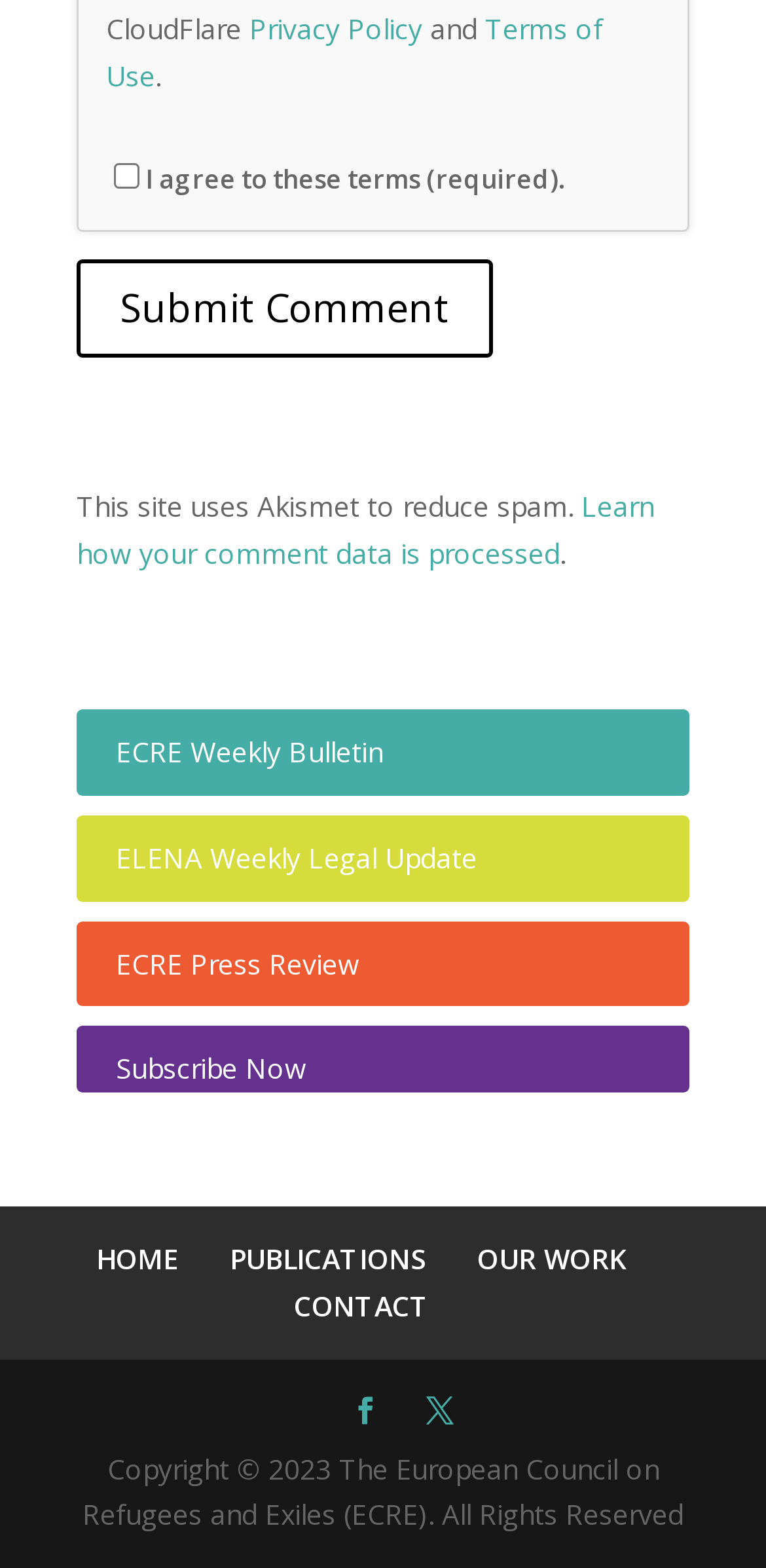Answer the question below in one word or phrase:
What is the purpose of the checkbox?

To agree to terms